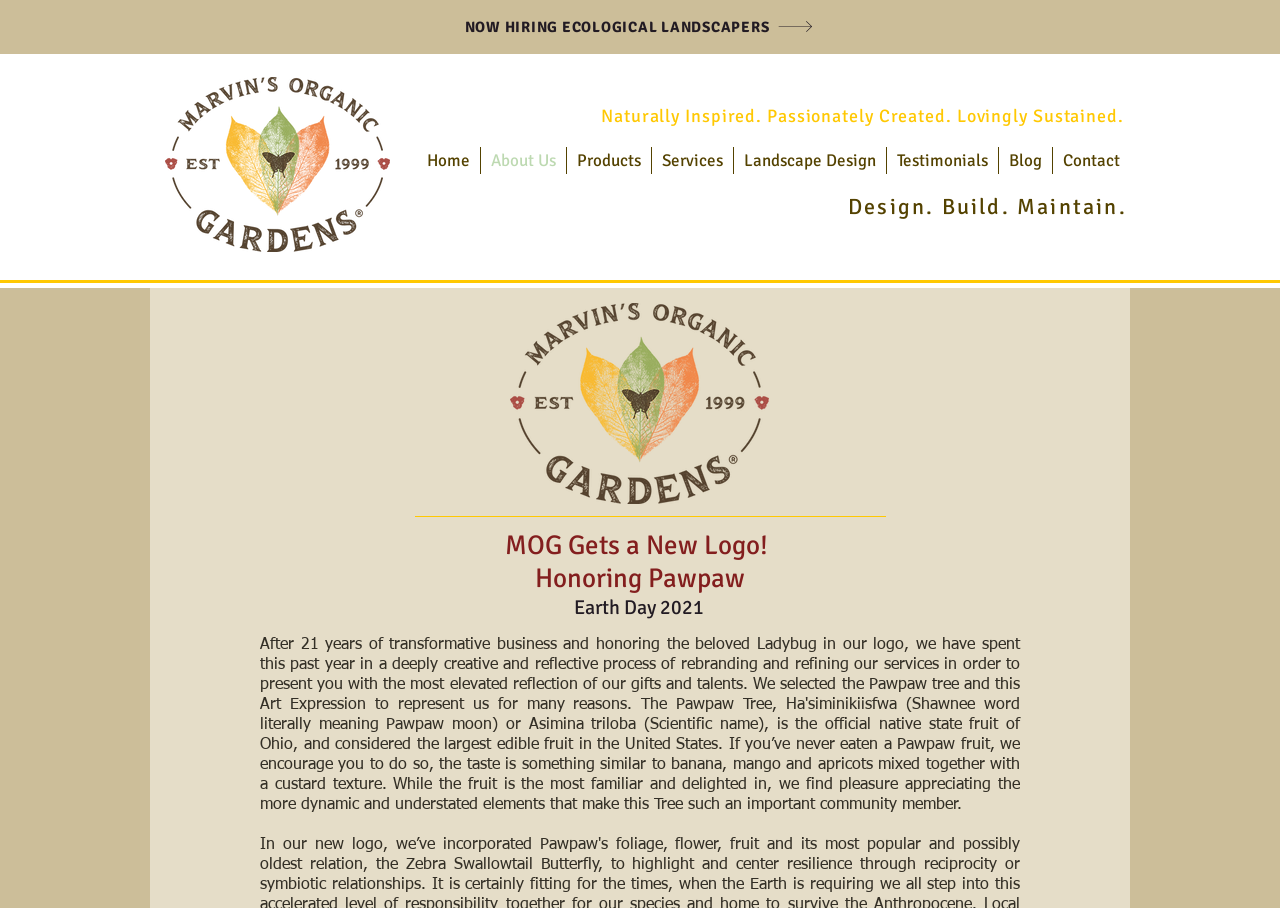What is the tagline of the company?
Using the information from the image, give a concise answer in one word or a short phrase.

Naturally Inspired. Passionately Created. Lovingly Sustained.